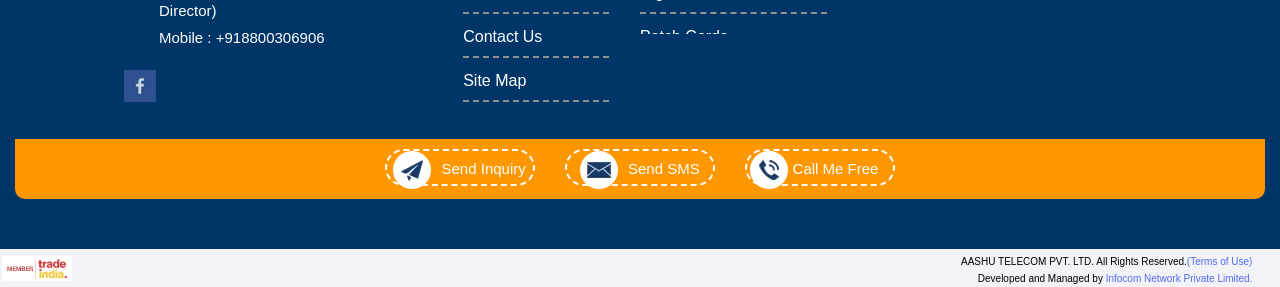Please specify the bounding box coordinates of the region to click in order to perform the following instruction: "Click on Facebook".

[0.097, 0.307, 0.122, 0.366]